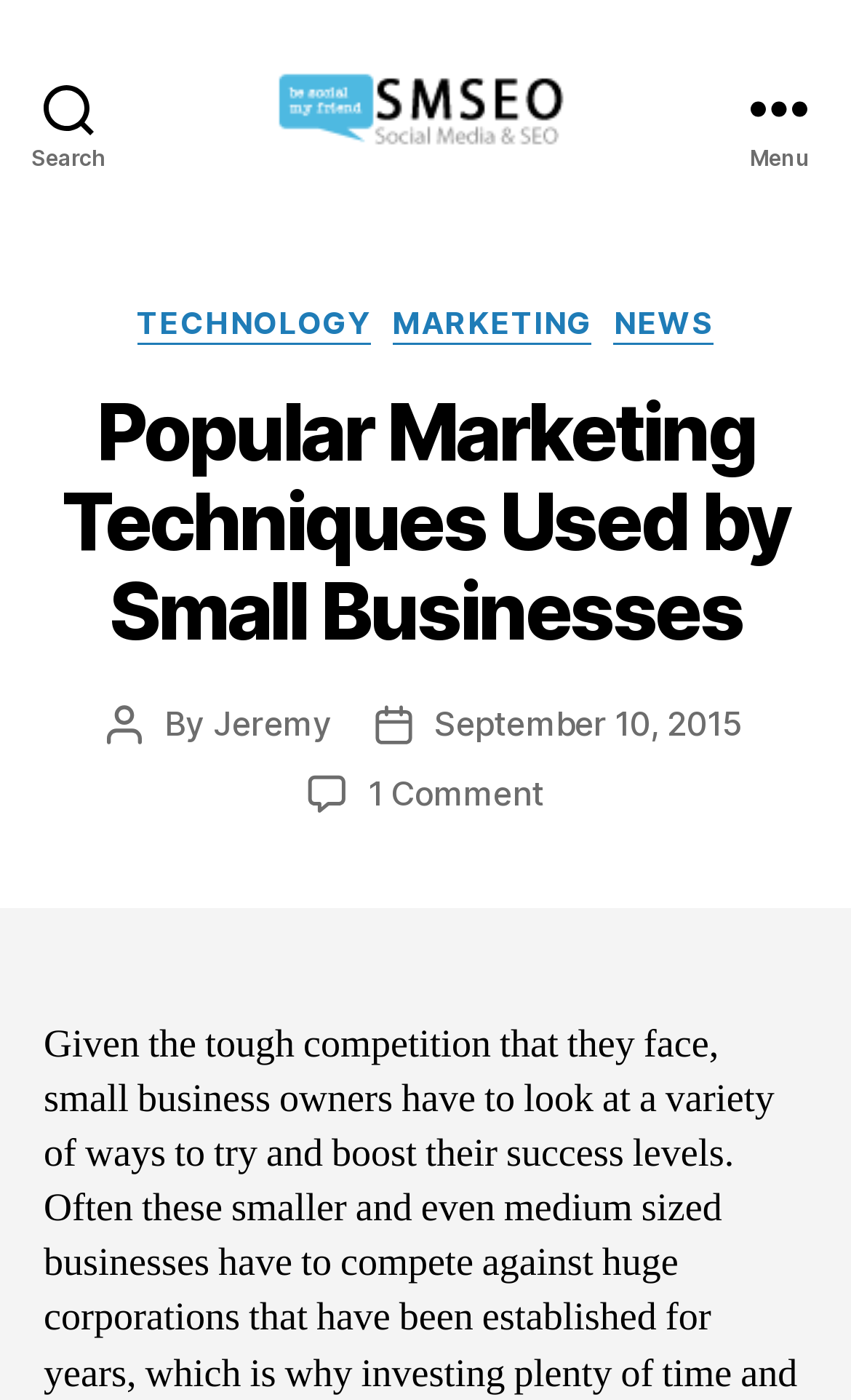Identify the bounding box coordinates of the region I need to click to complete this instruction: "View the post by Jeremy".

[0.25, 0.501, 0.39, 0.531]